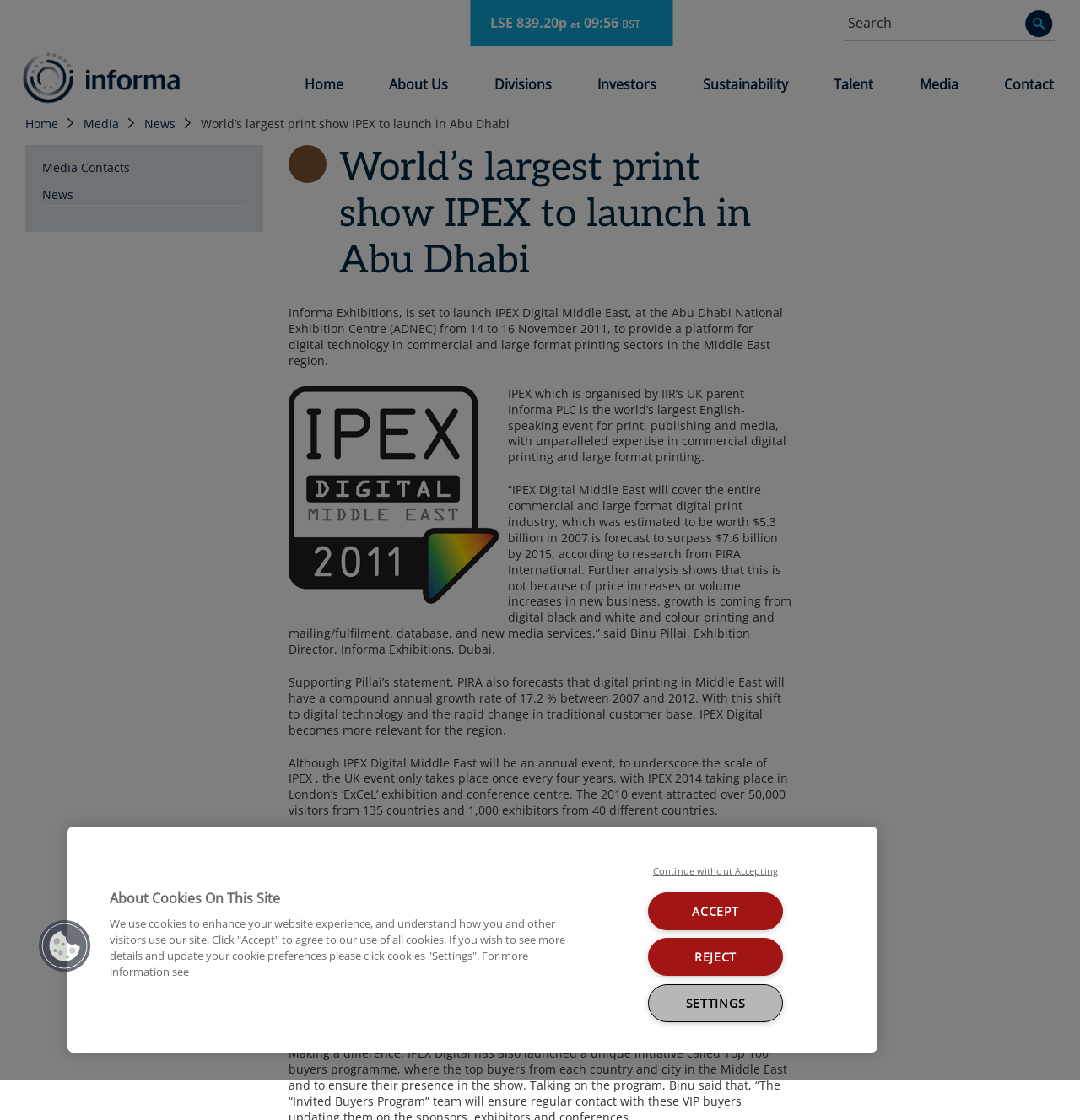Based on the element description: "About Us", identify the UI element and provide its bounding box coordinates. Use four float numbers between 0 and 1, [left, top, right, bottom].

[0.352, 0.059, 0.424, 0.092]